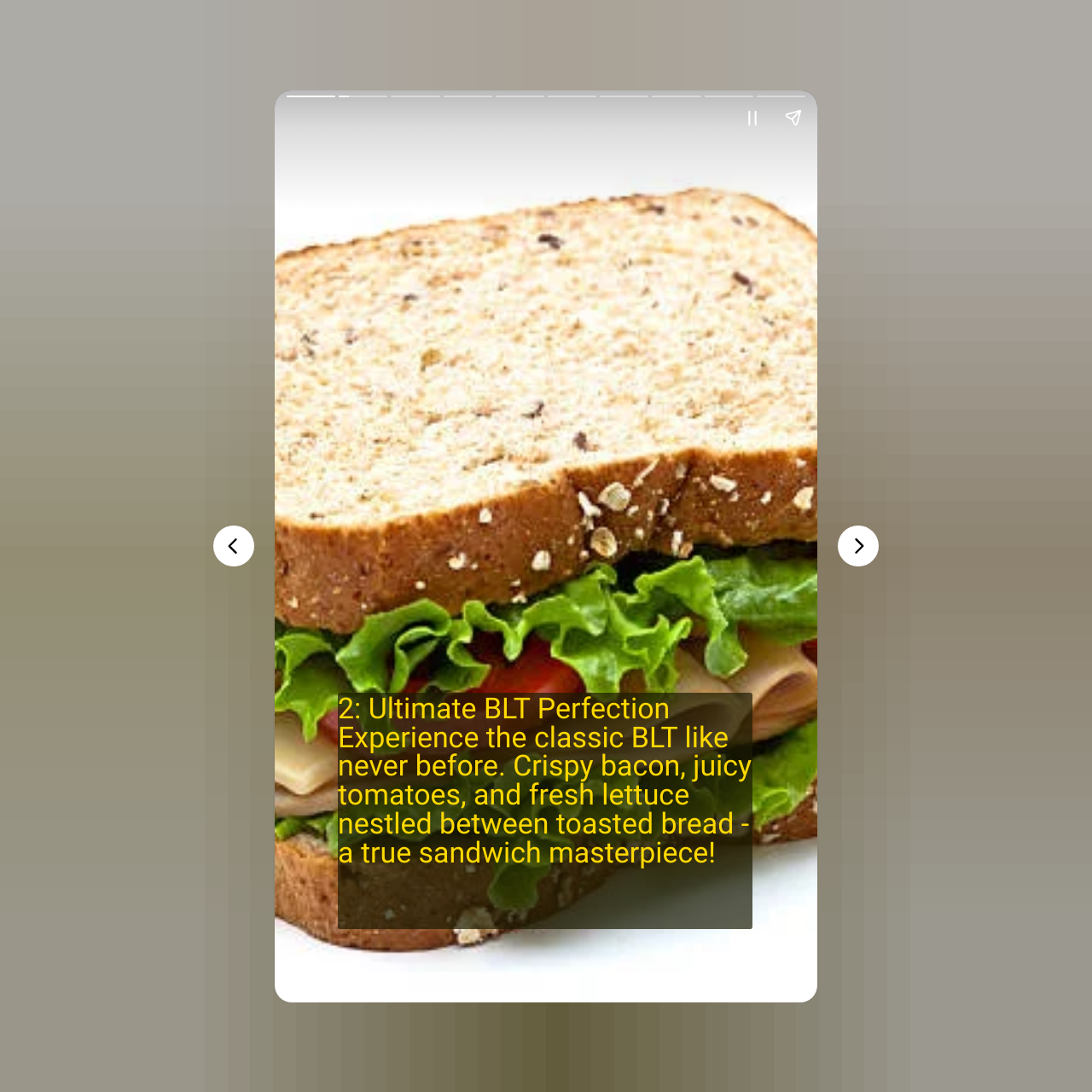Write a detailed summary of the webpage.

This webpage is about 4 easy gourmet sandwiches for a quick lunch. At the top, there is a heading that describes the Ultimate BLT Perfection sandwich, which features crispy bacon, juicy tomatoes, and fresh lettuce on toasted bread. 

Below the heading, there is a large canvas that takes up the entire width of the page. On the top-left section of the canvas, there are two buttons, "Previous page" and "Next page", which are likely used for navigation. 

On the top-right section of the canvas, there are two more buttons, "Pause story" and "Share story", which suggest that the webpage may have a storytelling or interactive element. 

There is no visible image on the page, but the presence of a canvas and interactive buttons implies that there may be dynamic content or graphics that are not immediately apparent.